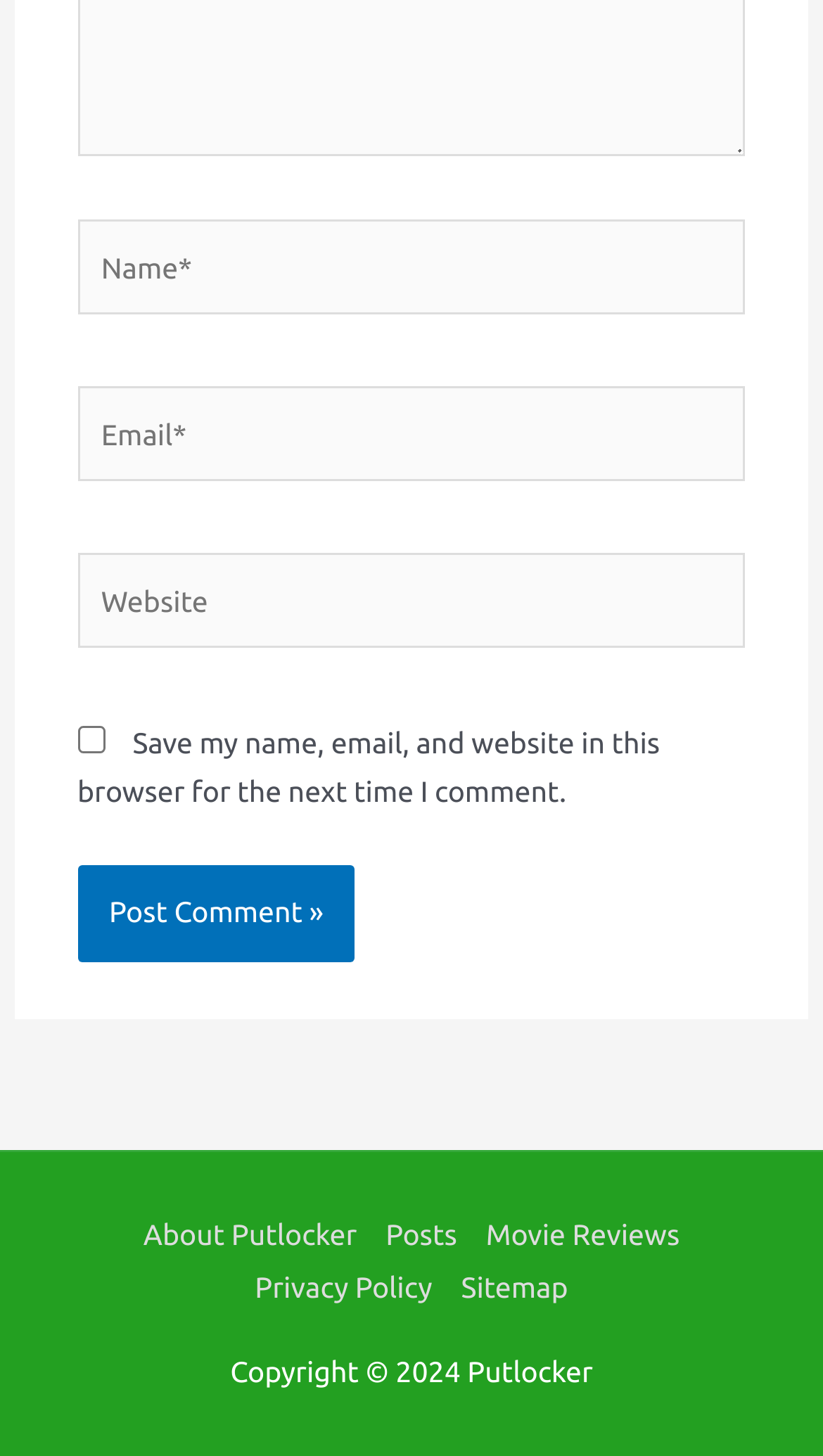Please identify the bounding box coordinates of the element that needs to be clicked to execute the following command: "Check the save comment option". Provide the bounding box using four float numbers between 0 and 1, formatted as [left, top, right, bottom].

[0.094, 0.499, 0.127, 0.518]